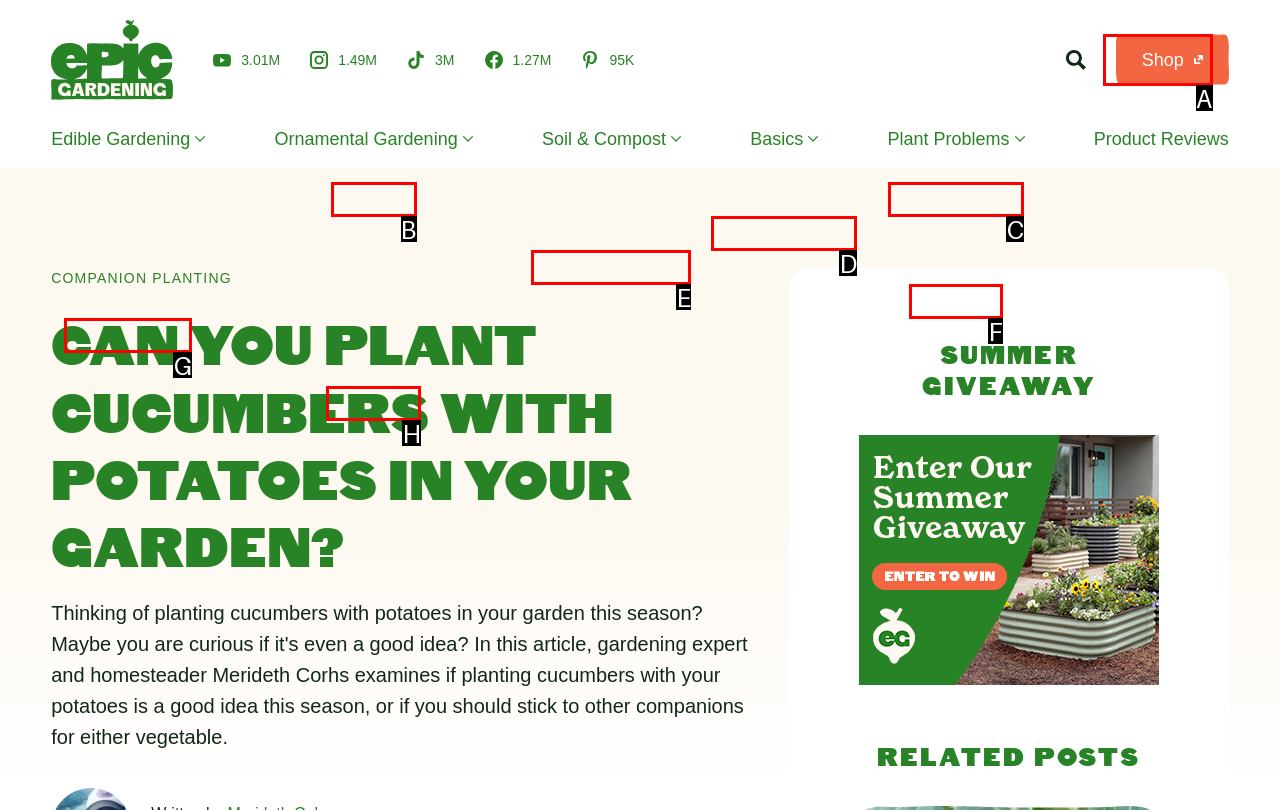Identify the letter of the UI element needed to carry out the task: Search for a term
Reply with the letter of the chosen option.

A